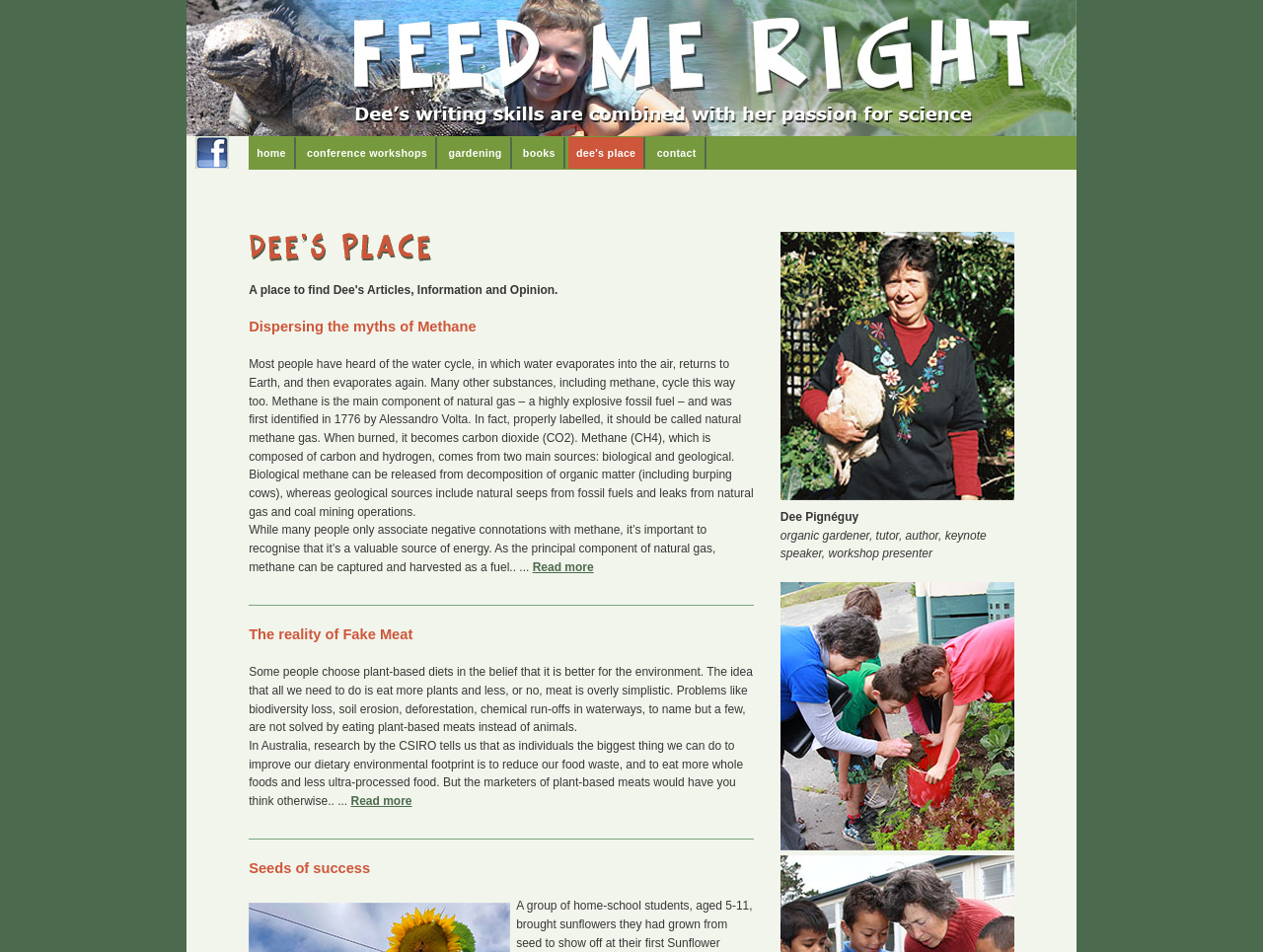Provide the bounding box coordinates, formatted as (top-left x, top-left y, bottom-right x, bottom-right y), with all values being floating point numbers between 0 and 1. Identify the bounding box of the UI element that matches the description: Request a Quote

None